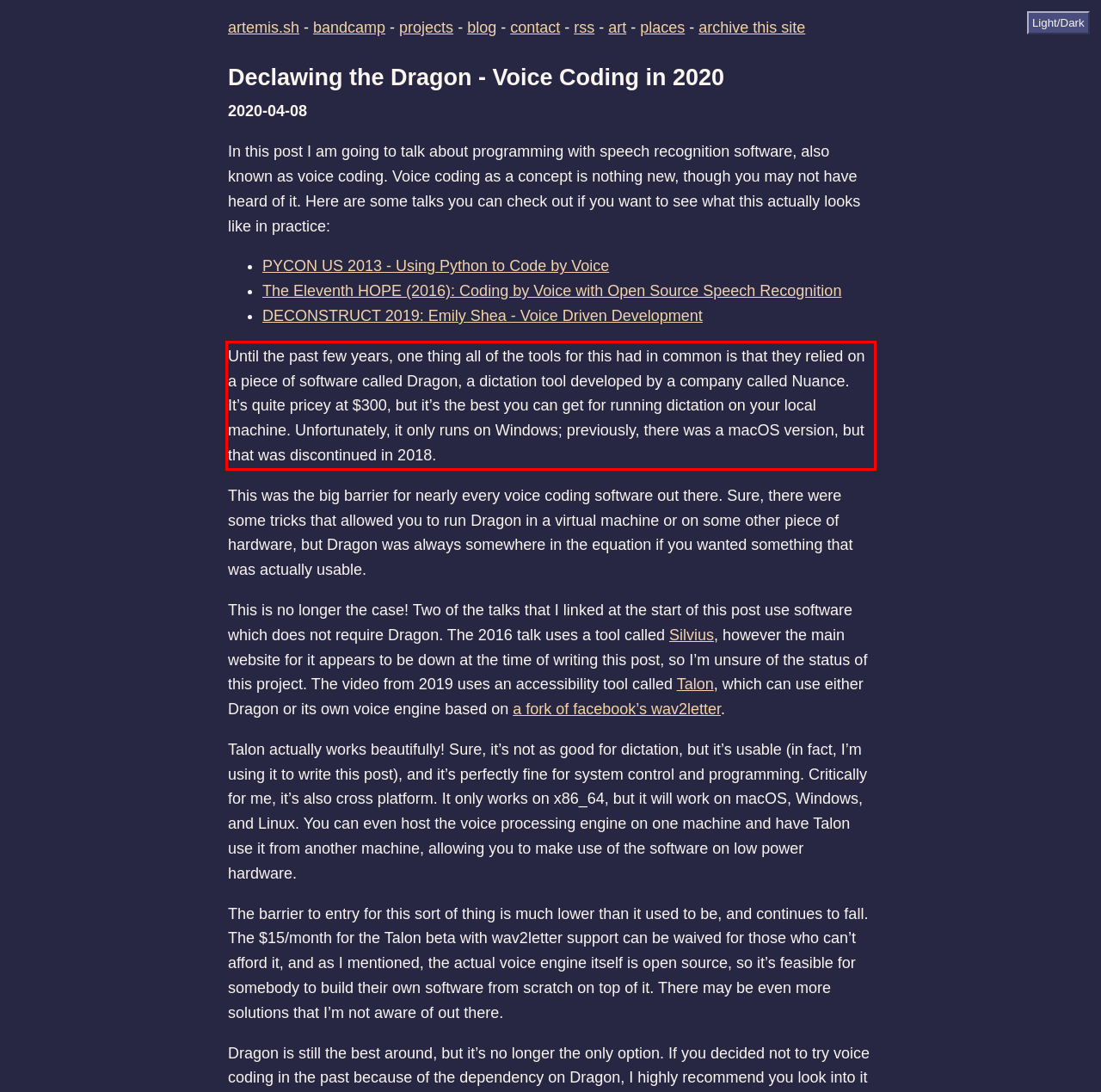Given a webpage screenshot, locate the red bounding box and extract the text content found inside it.

Until the past few years, one thing all of the tools for this had in common is that they relied on a piece of software called Dragon, a dictation tool developed by a company called Nuance. It’s quite pricey at $300, but it’s the best you can get for running dictation on your local machine. Unfortunately, it only runs on Windows; previously, there was a macOS version, but that was discontinued in 2018.